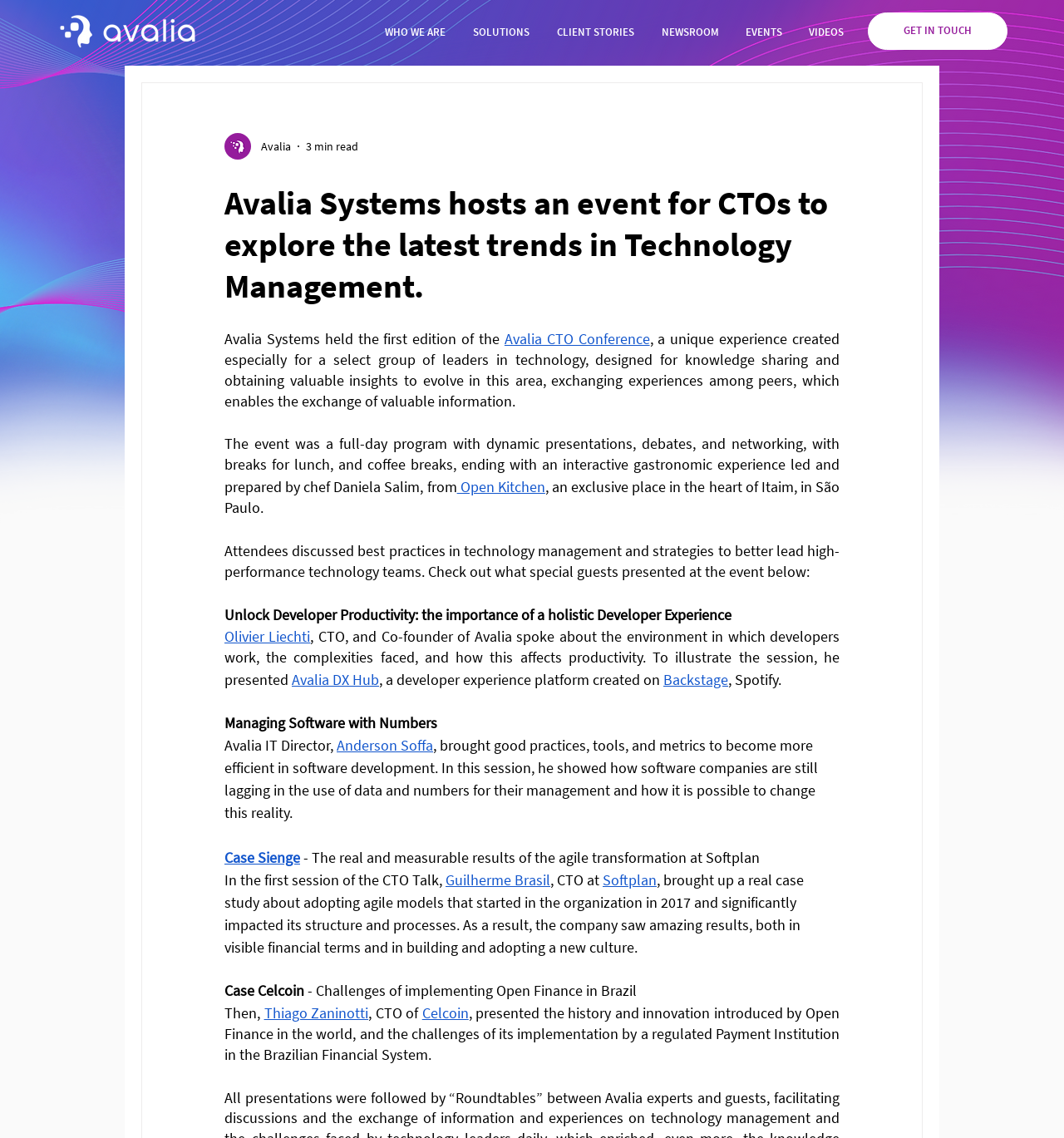Refer to the screenshot and answer the following question in detail:
What is the name of the company where Anderson Soffa is the IT Director?

The answer can be found in the text 'Avalia IT Director, Anderson Soffa' which mentions that Anderson Soffa is the IT Director at Avalia.